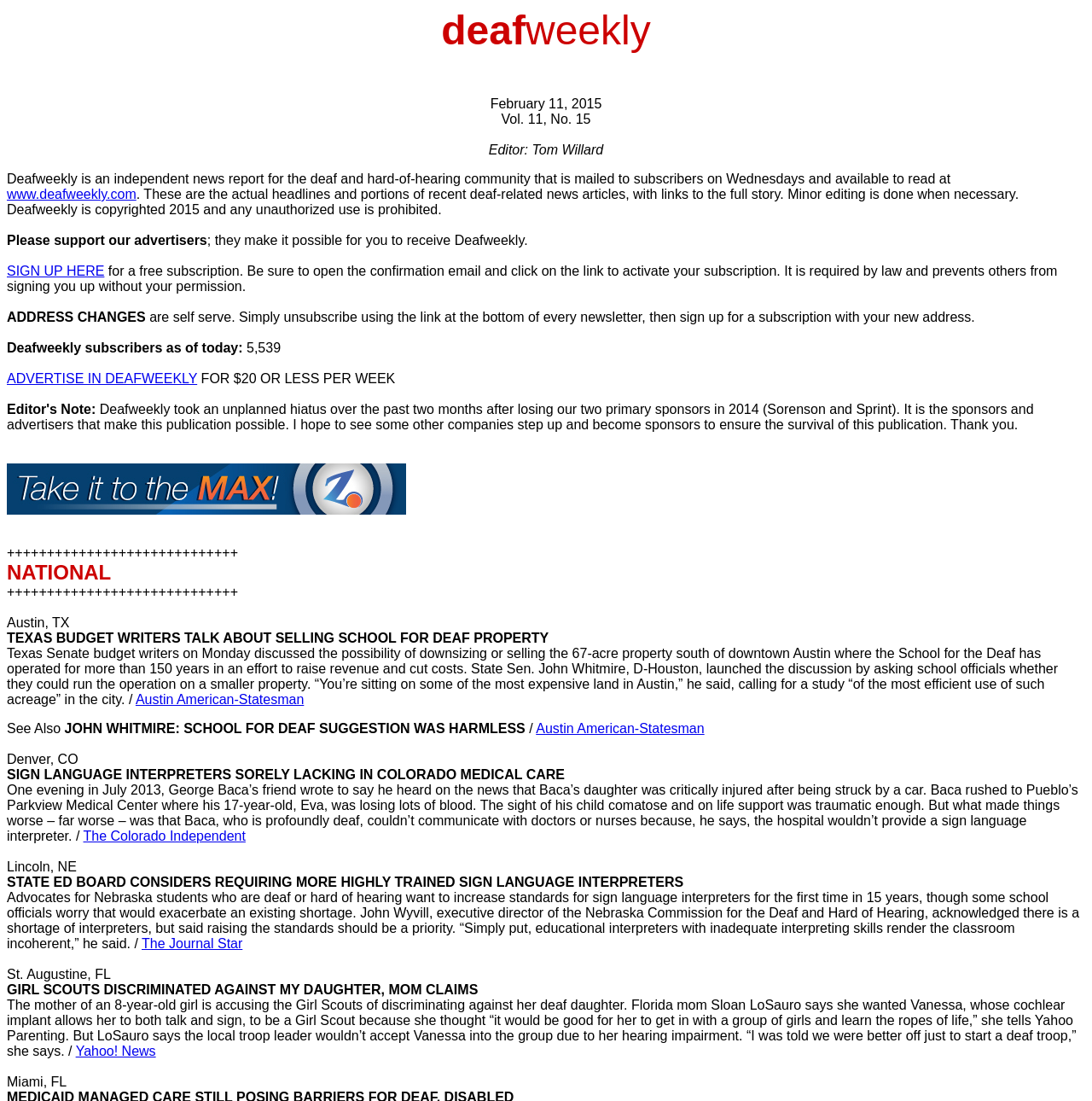What is the purpose of Deafweekly?
With the help of the image, please provide a detailed response to the question.

Based on the webpage content, Deafweekly is an independent news report for the deaf and hard-of-hearing community that is mailed to subscribers on Wednesdays and available to read at www.deafweekly.com. It provides actual headlines and portions of recent deaf-related news articles, with links to the full story.